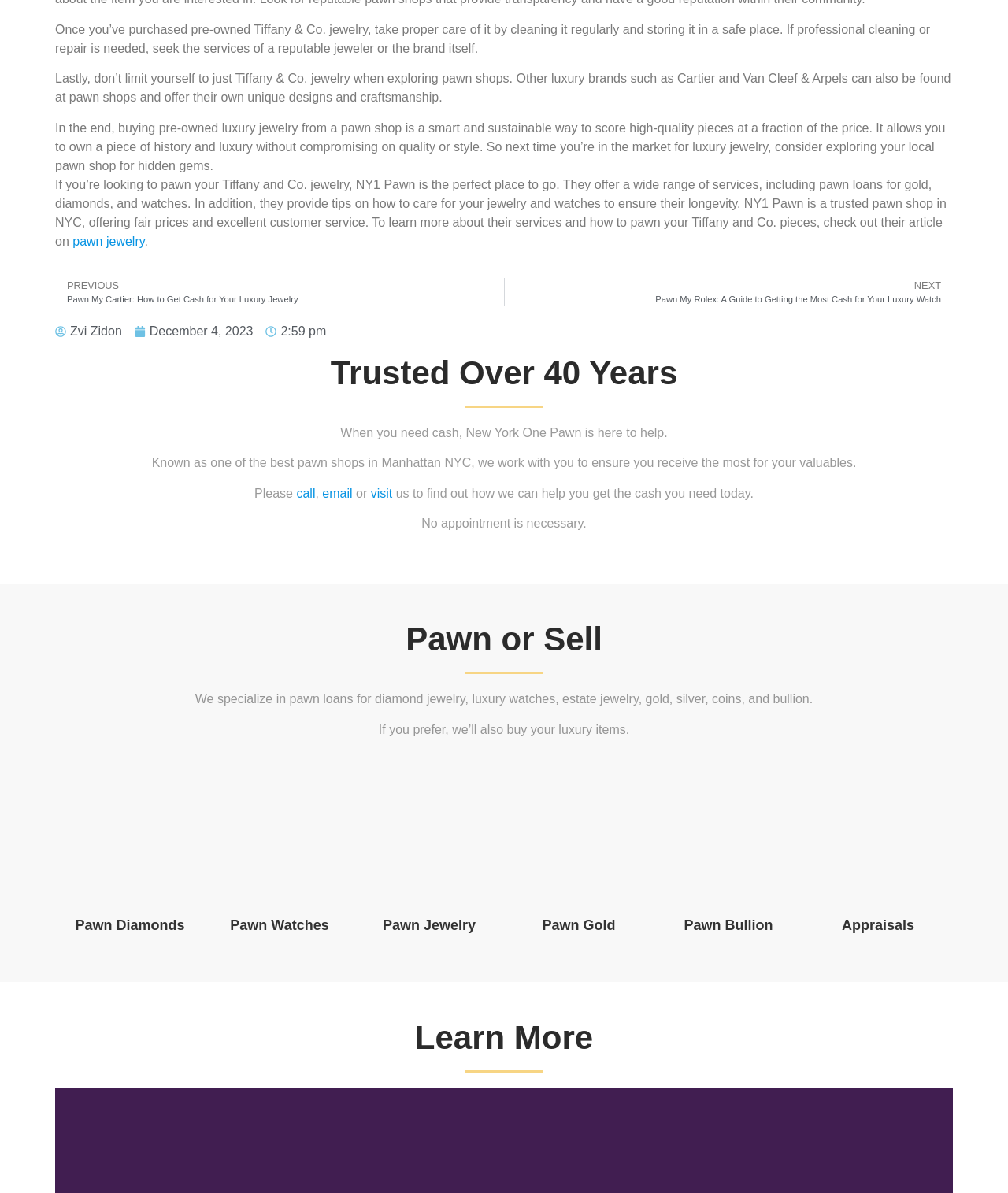How can one contact NY1 Pawn for pawn loans or other services?
Answer the question with detailed information derived from the image.

The webpage provides options for contacting NY1 Pawn, including calling, emailing, or visiting their location. This is evident from the text 'Please call, email, or visit us to find out how we can help you get the cash you need today.'